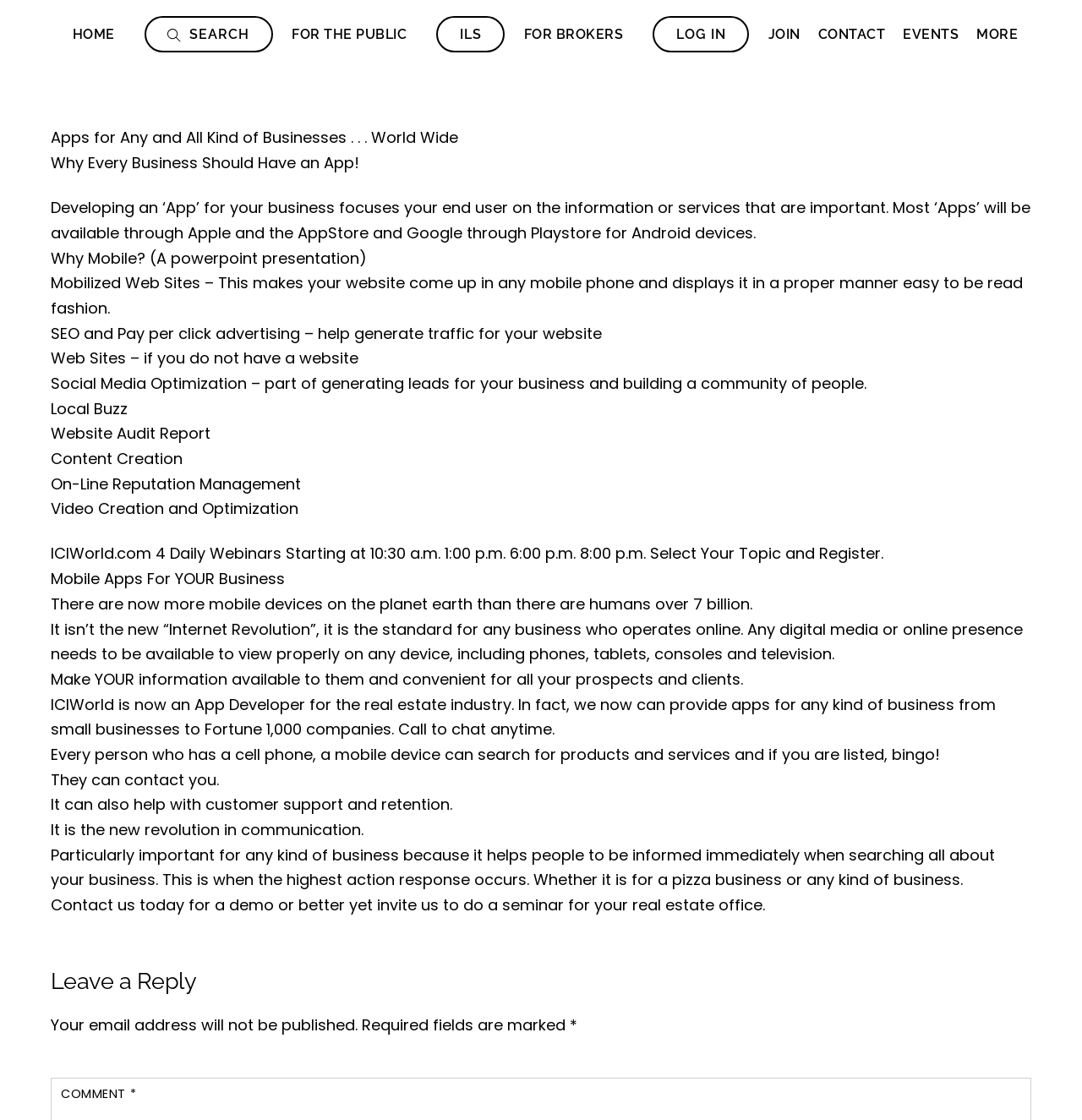Locate the bounding box coordinates of the element that needs to be clicked to carry out the instruction: "Click on LOG IN". The coordinates should be given as four float numbers ranging from 0 to 1, i.e., [left, top, right, bottom].

[0.603, 0.014, 0.692, 0.047]